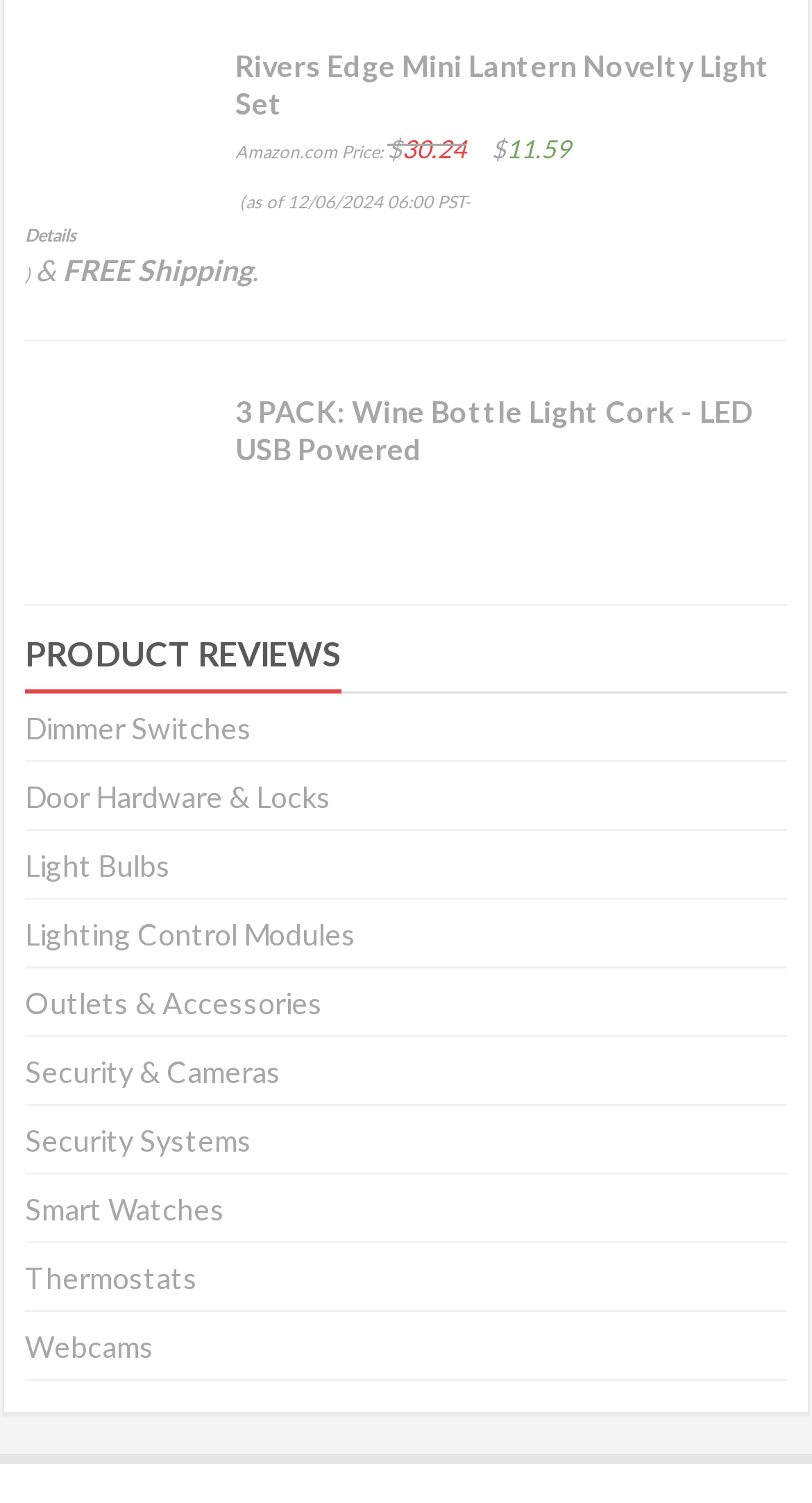Using the provided element description "Outlets & Accessories", determine the bounding box coordinates of the UI element.

[0.031, 0.655, 0.397, 0.678]